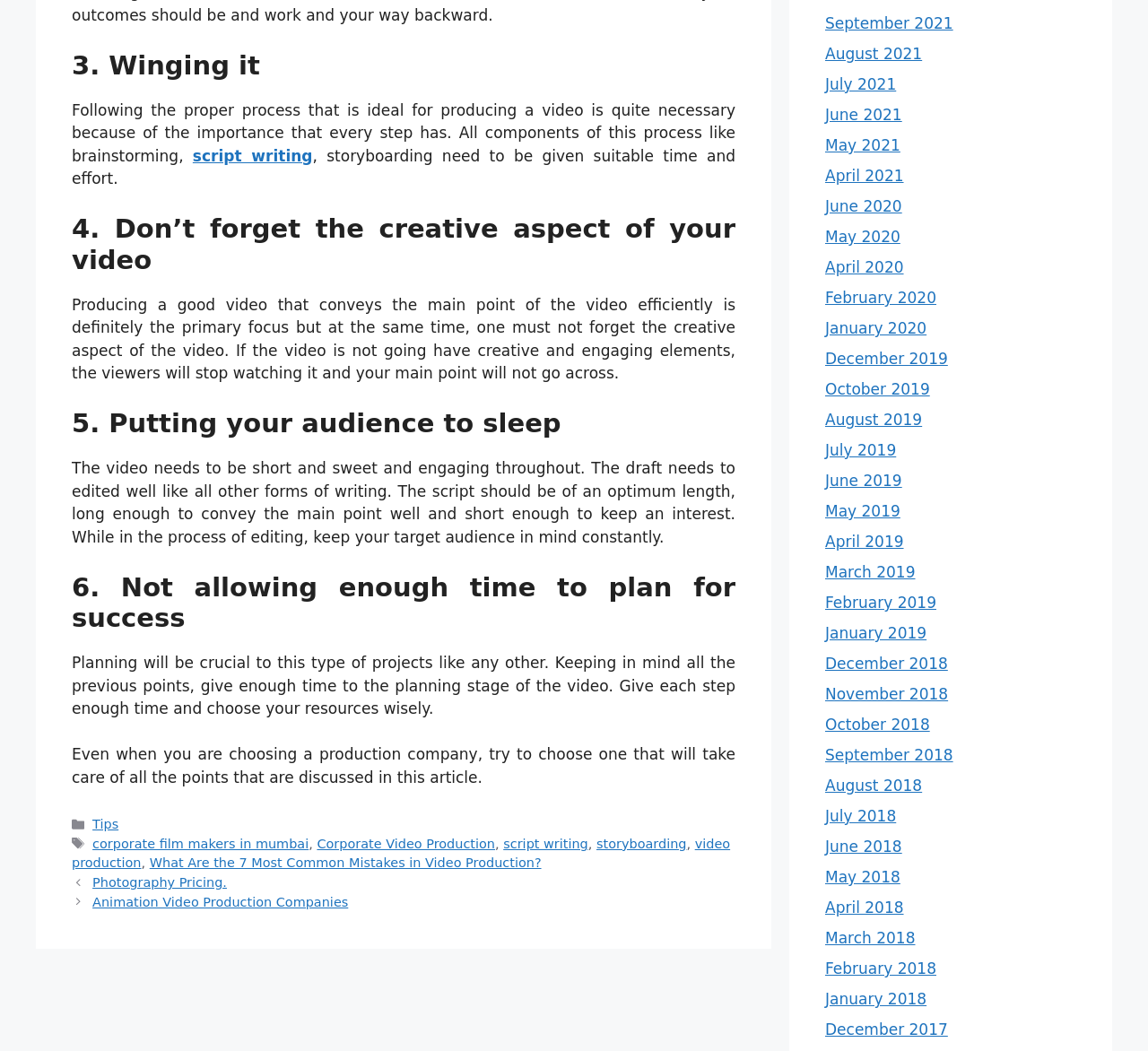Locate the bounding box coordinates of the clickable area needed to fulfill the instruction: "Click on 'Corporate Video Production'".

[0.276, 0.796, 0.431, 0.81]